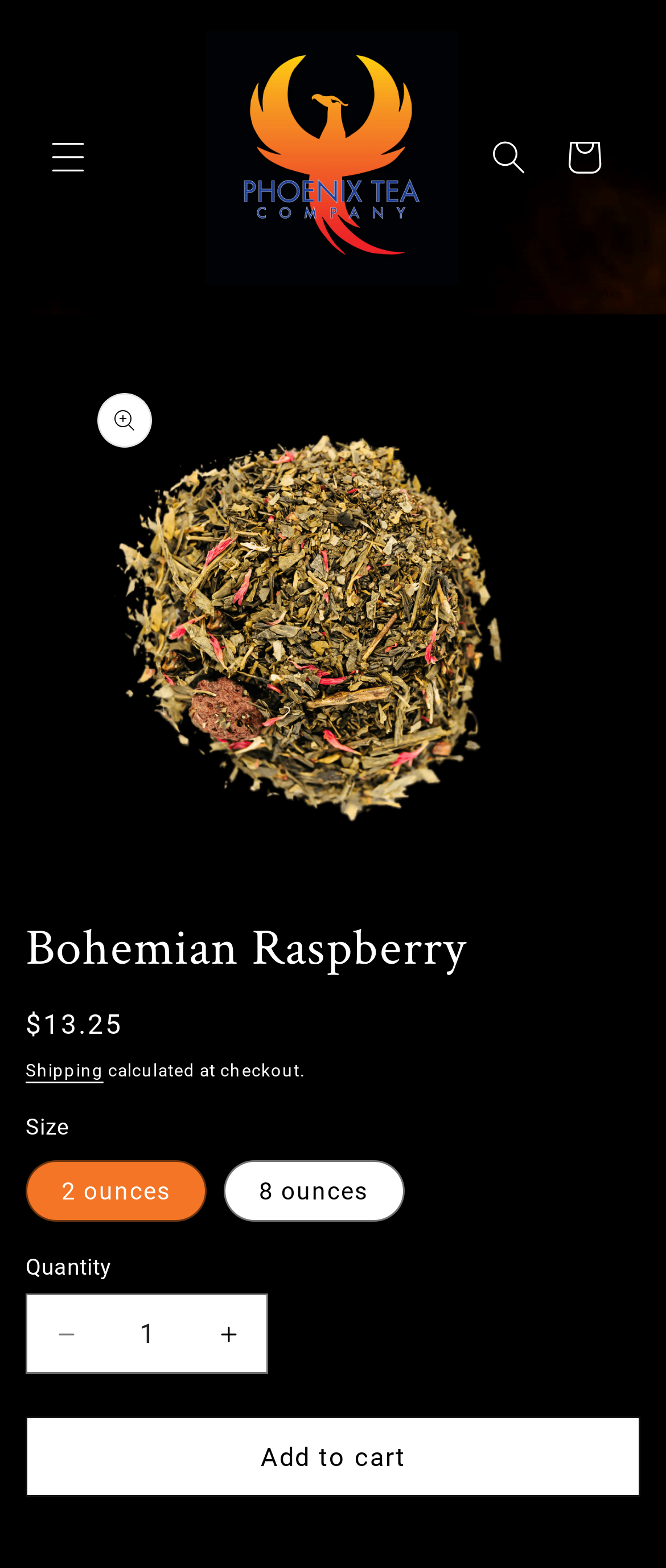What is the price of the tea?
Please interpret the details in the image and answer the question thoroughly.

I found the answer by looking at the StaticText element '$13.25' which is located near the 'Regular price' text, indicating that it is the price of the product.